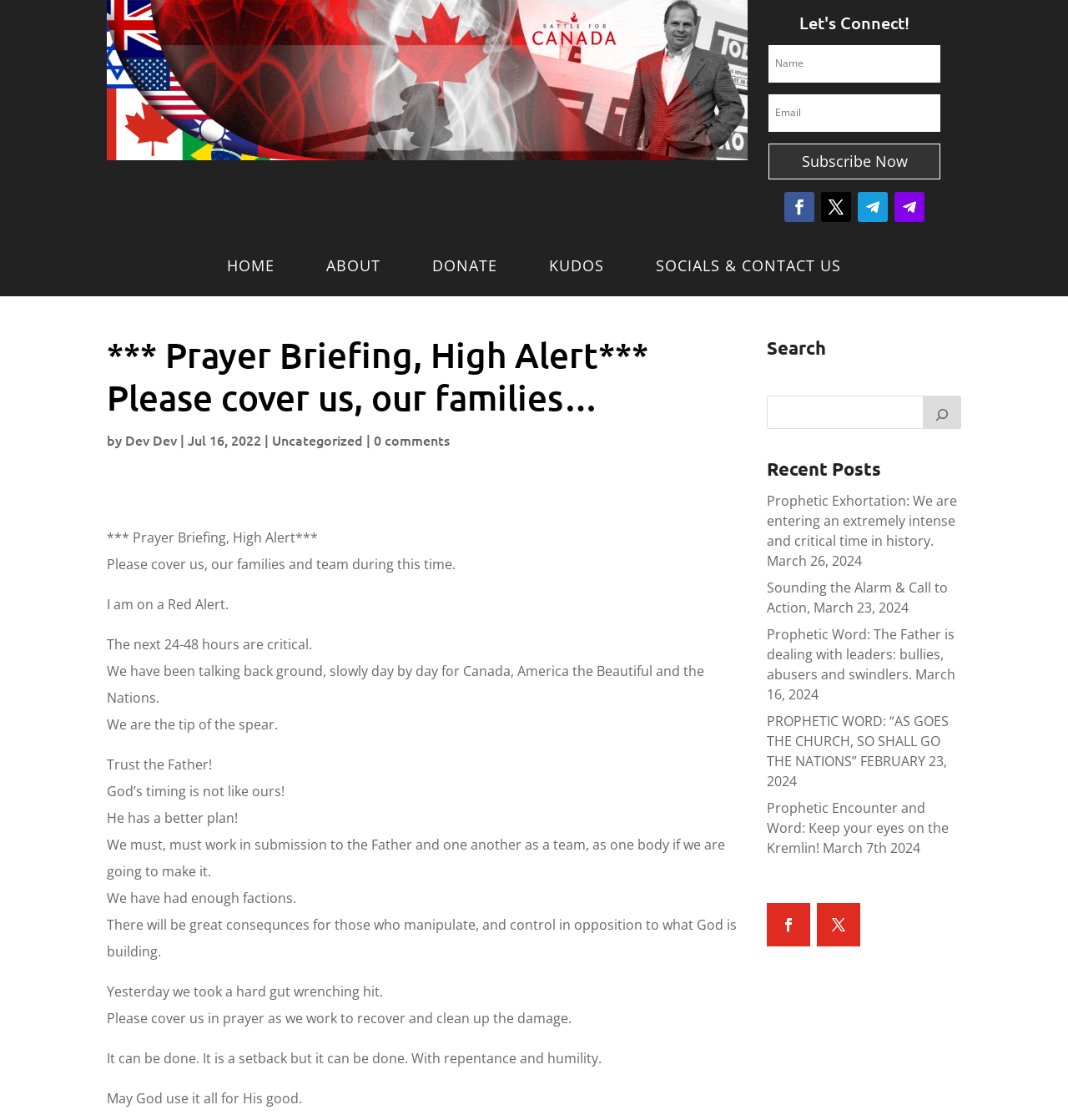Based on what you see in the screenshot, provide a thorough answer to this question: What is the theme of the website?

The website's content, including the prayer briefing and recent posts, suggests that the theme of the website is related to Christianity and spirituality. The use of phrases such as 'Trust the Father!' and 'May God use it all for His good' indicates a strong Christian focus.